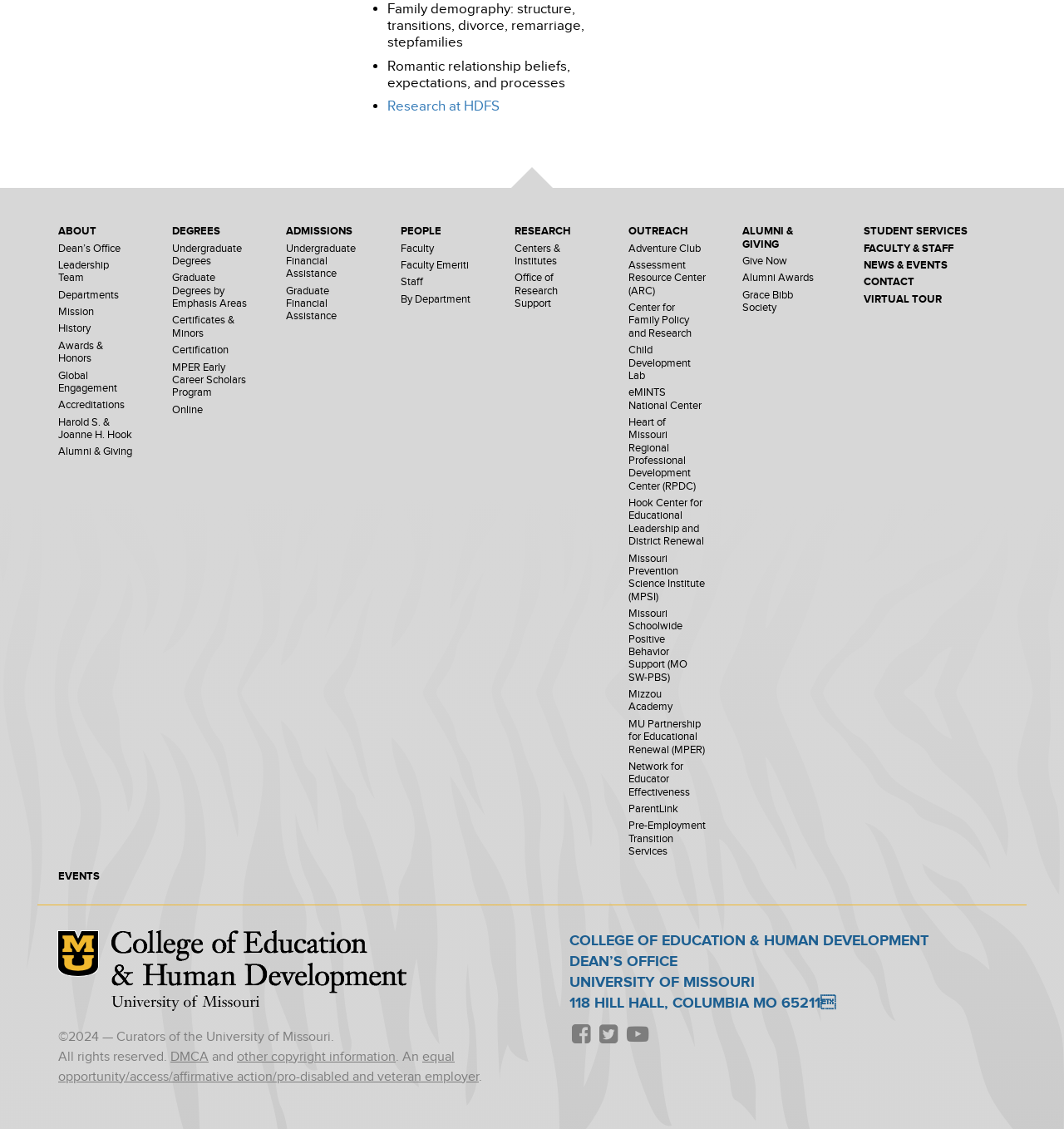Give a short answer to this question using one word or a phrase:
What is the copyright year?

2024